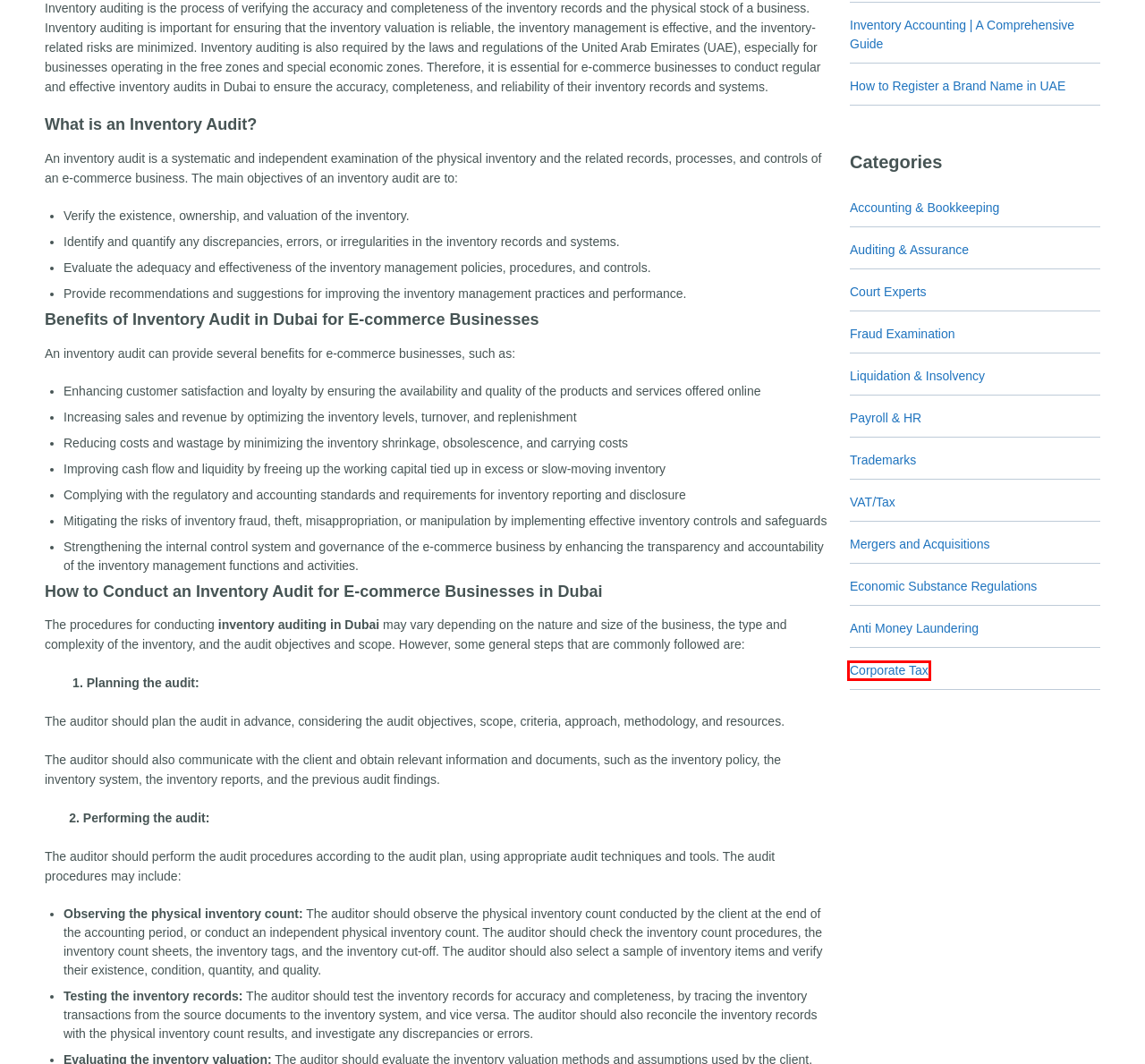Look at the screenshot of a webpage, where a red bounding box highlights an element. Select the best description that matches the new webpage after clicking the highlighted element. Here are the candidates:
A. Fraud Examination Archives - Farahat Offices & Co - Top Audit Firms in Dubai
B. Involuntary Liquidation DIFC | Farahat & Co
C. Payroll Services in Dubai, UAE | Payroll Outsourcing
D. Economic Substance Regulations Archives - Farahat Offices & Co - Top Audit Firms in Dubai
E. Liquidation Archives - Farahat Offices & Co - Top Audit Firms in Dubai
F. Free Zone Company Liquidation | Company Liquidation in UAE
G. Corporate Tax Archives - Farahat Offices & Co - Top Audit Firms in Dubai
H. Inventory Accounting | A Comprehensive Guide

G